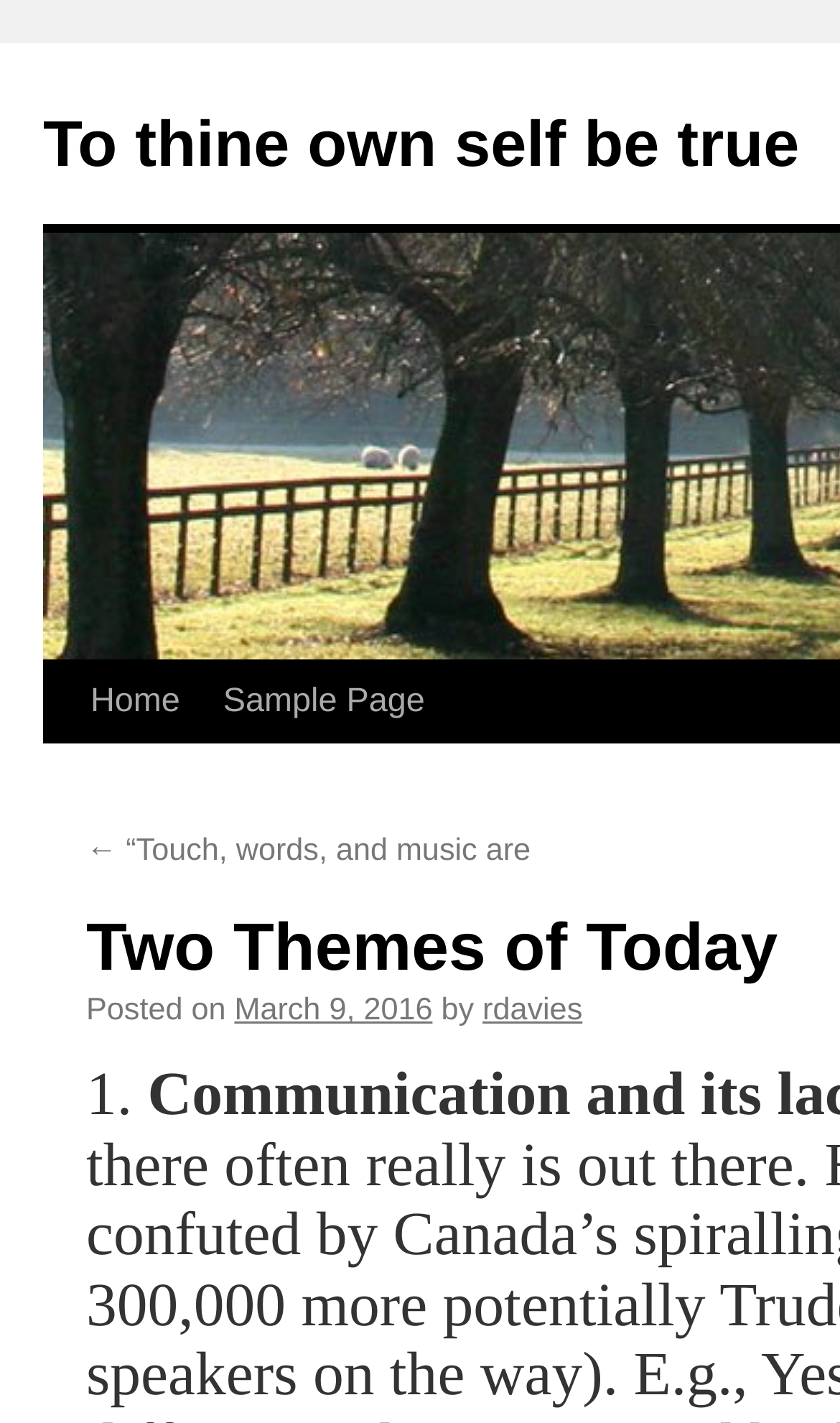Identify the bounding box coordinates of the element to click to follow this instruction: 'view post details'. Ensure the coordinates are four float values between 0 and 1, provided as [left, top, right, bottom].

[0.279, 0.699, 0.515, 0.723]